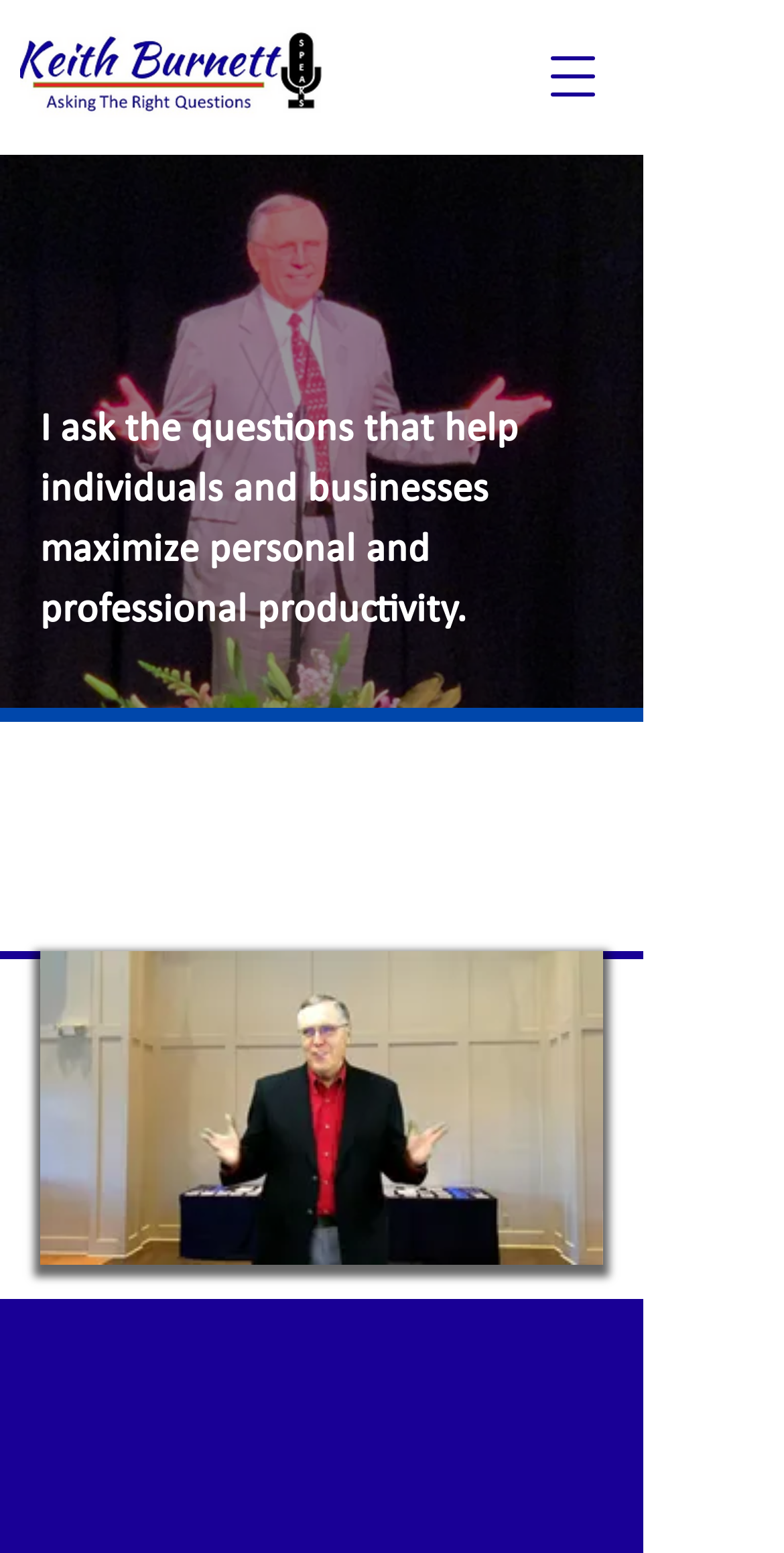Refer to the image and answer the question with as much detail as possible: How many buttons are there on the navigation menu?

There are three buttons on the navigation menu: 'Open navigation menu', 'Keith Burnett Speaks Play video', and 'Mute'. These buttons are identified by their bounding box coordinates and OCR text.